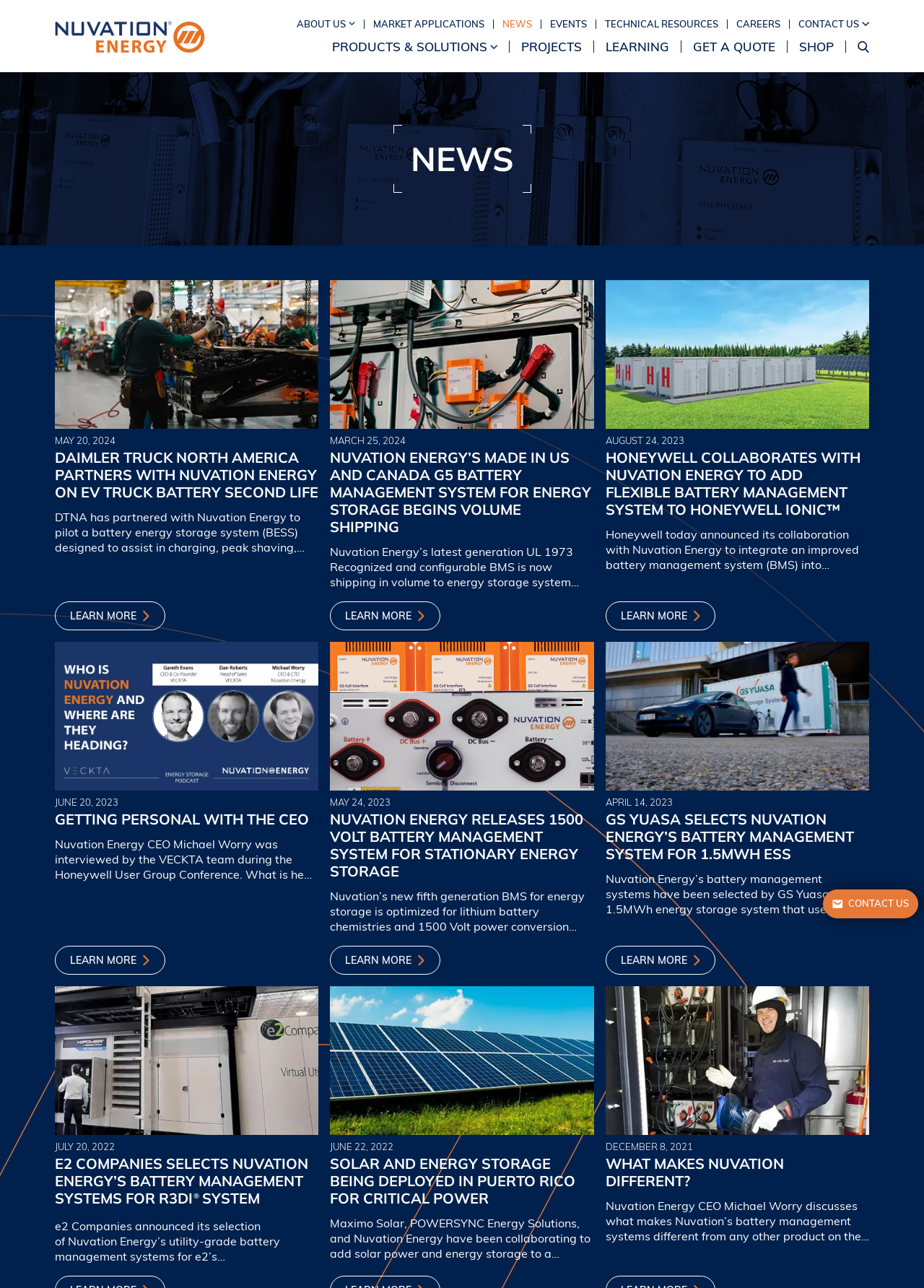How many news articles are displayed on the webpage?
Kindly answer the question with as much detail as you can.

I counted the number of links with headings that describe news articles, such as 'DAIMLER TRUCK NORTH AMERICA PARTNERS WITH NUVATION ENERGY ON EV TRUCK BATTERY SECOND LIFE' and 'NUVATION ENERGY RELEASES 1500 VOLT BATTERY MANAGEMENT SYSTEM FOR STATIONARY ENERGY STORAGE'. There are 5 such links, which suggests that there are 5 news articles displayed on the webpage.